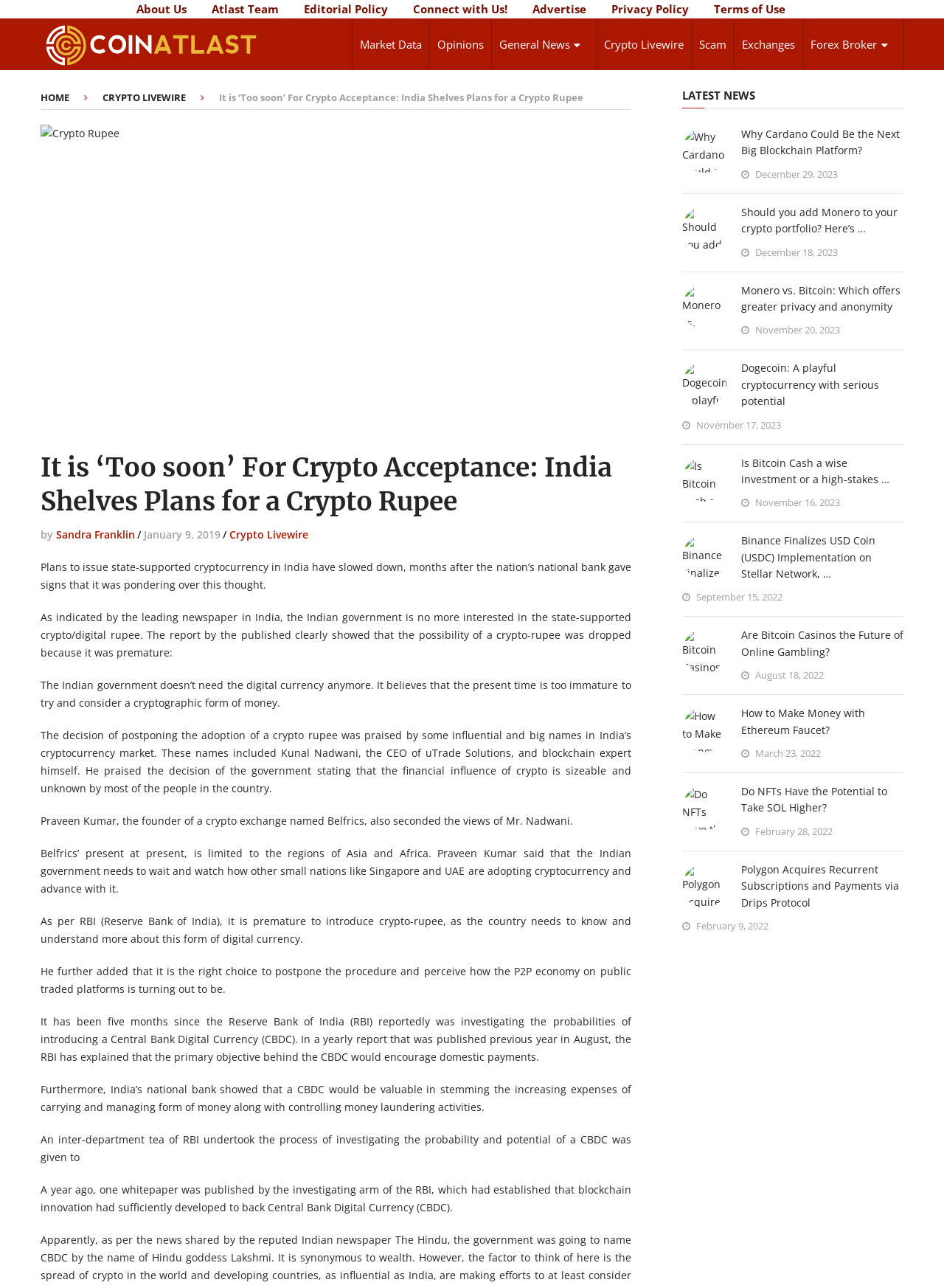Find the bounding box coordinates of the element to click in order to complete the given instruction: "Visit the 'Market Data' page."

[0.373, 0.014, 0.455, 0.054]